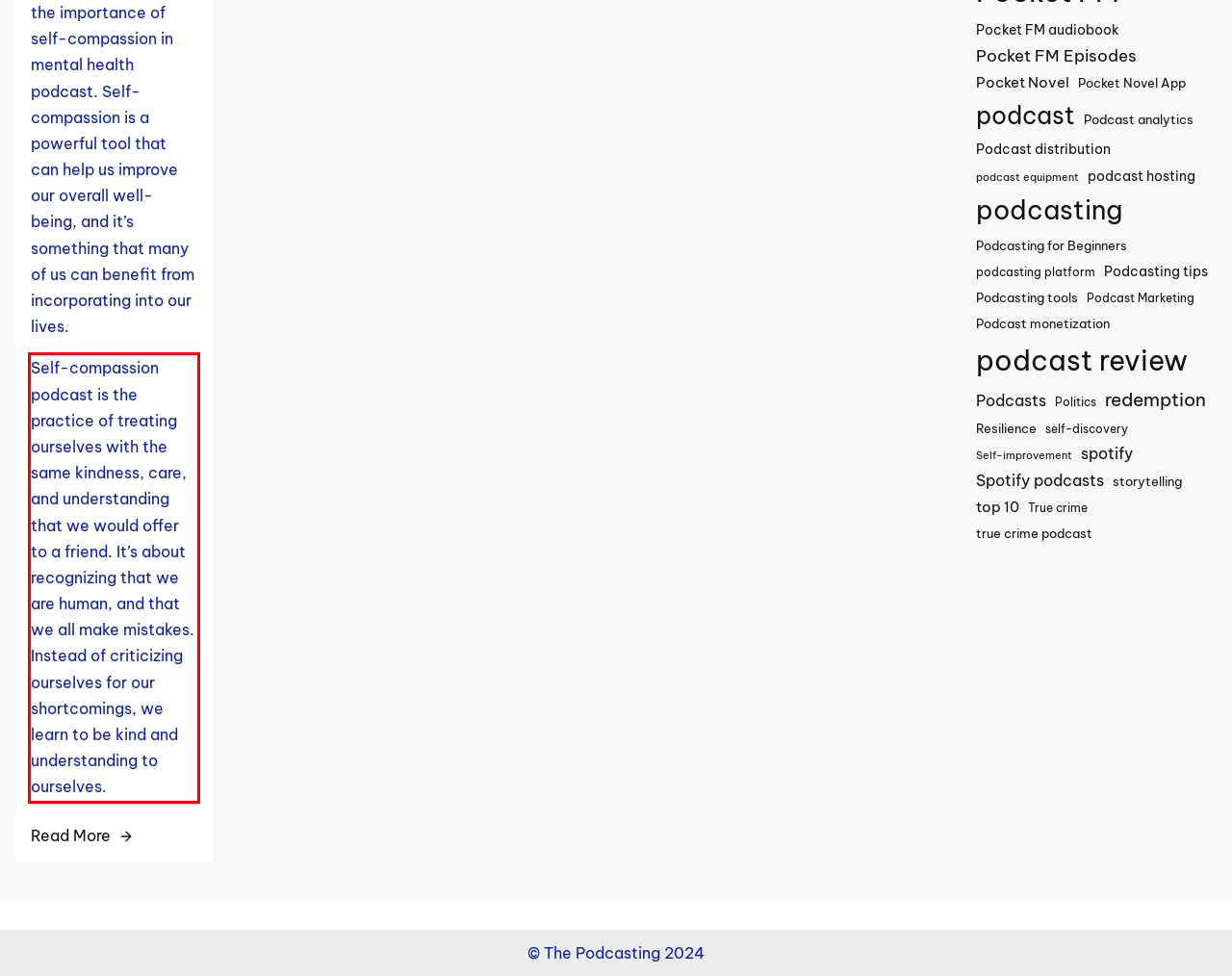Please look at the webpage screenshot and extract the text enclosed by the red bounding box.

Self-compassion podcast is the practice of treating ourselves with the same kindness, care, and understanding that we would offer to a friend. It’s about recognizing that we are human, and that we all make mistakes. Instead of criticizing ourselves for our shortcomings, we learn to be kind and understanding to ourselves.